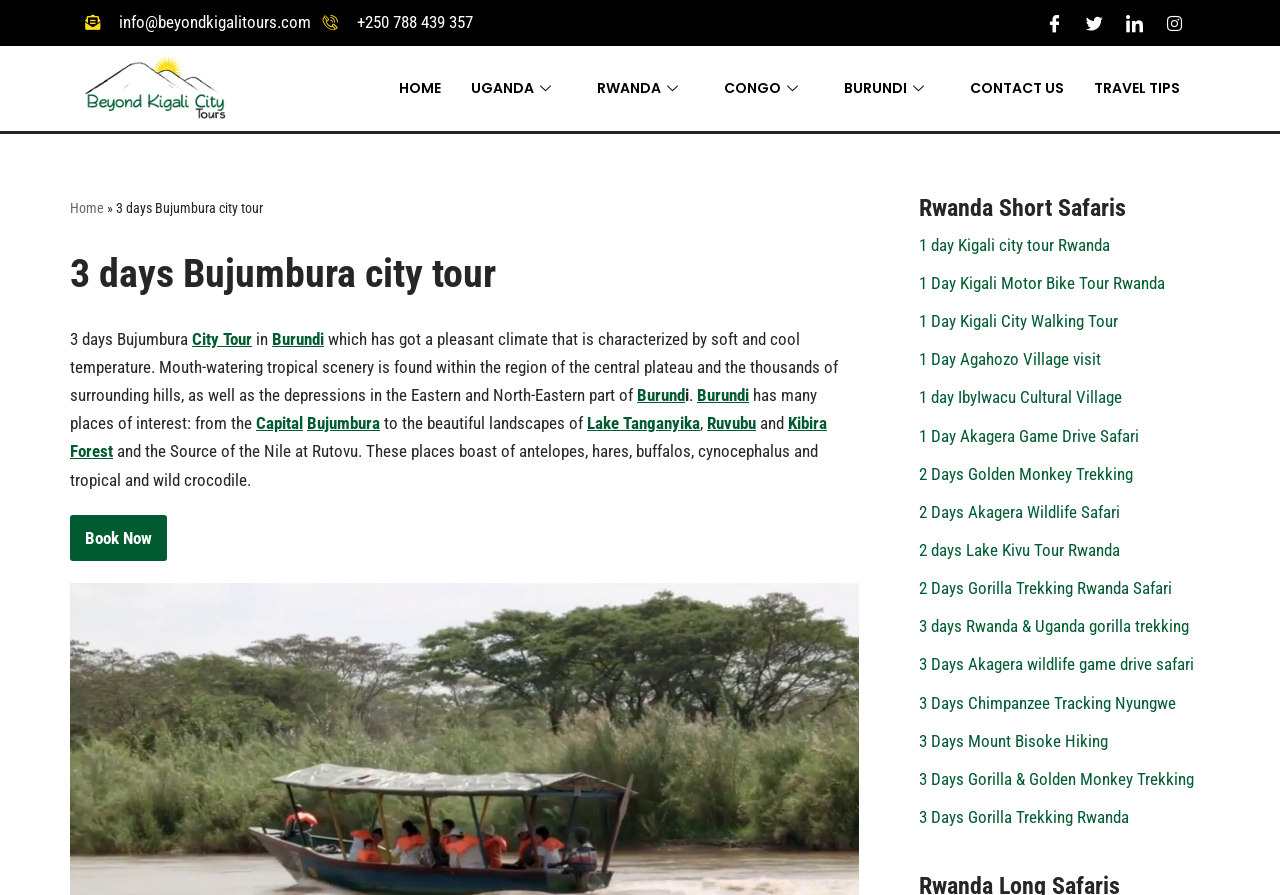Show the bounding box coordinates of the element that should be clicked to complete the task: "Explore the '3 days Bujumbura city tour'".

[0.055, 0.282, 0.671, 0.331]